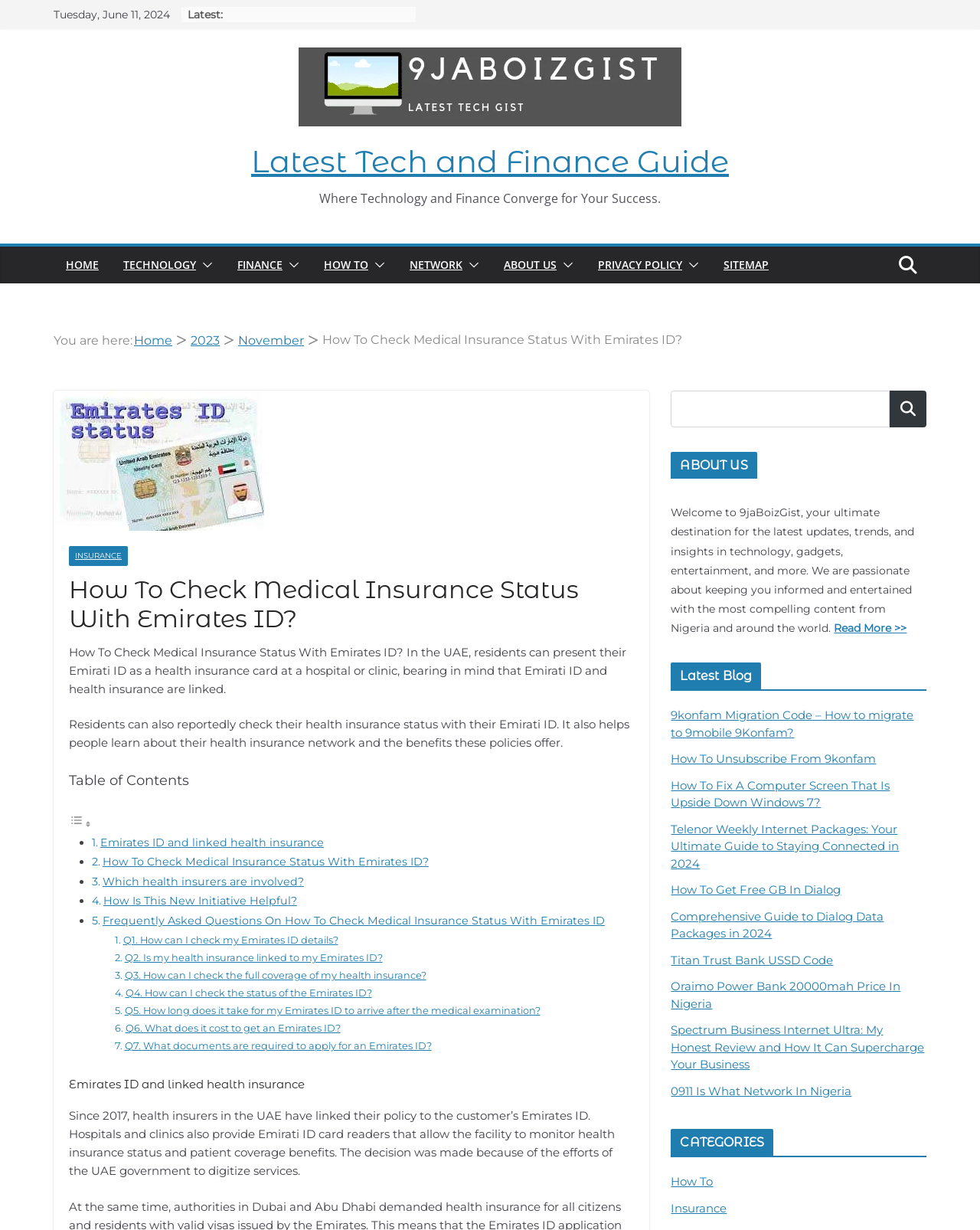Determine the bounding box coordinates of the section to be clicked to follow the instruction: "View the 'Latest Blog' posts". The coordinates should be given as four float numbers between 0 and 1, formatted as [left, top, right, bottom].

[0.685, 0.539, 0.945, 0.562]